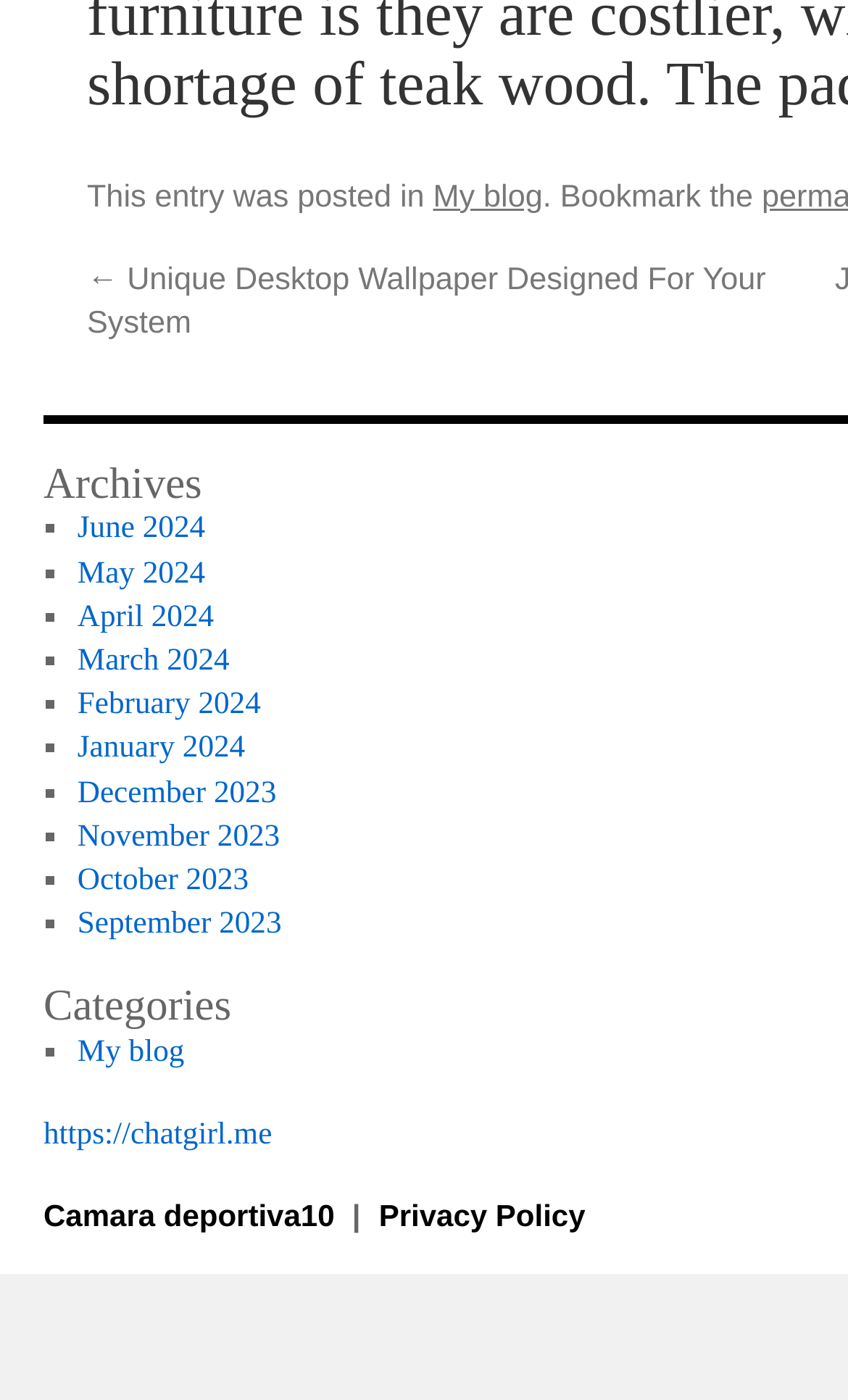Please respond to the question with a concise word or phrase:
How many months are listed in the 'Archives' section?

12